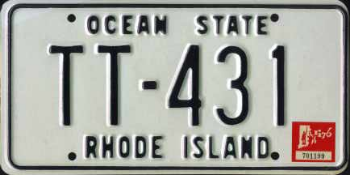What is the registration year indicated on the plate?
Please provide a comprehensive answer to the question based on the webpage screenshot.

The red sticker at the bottom left of the license plate indicates its registration for the year 1976, along with a stylized emblem or logo from that year.